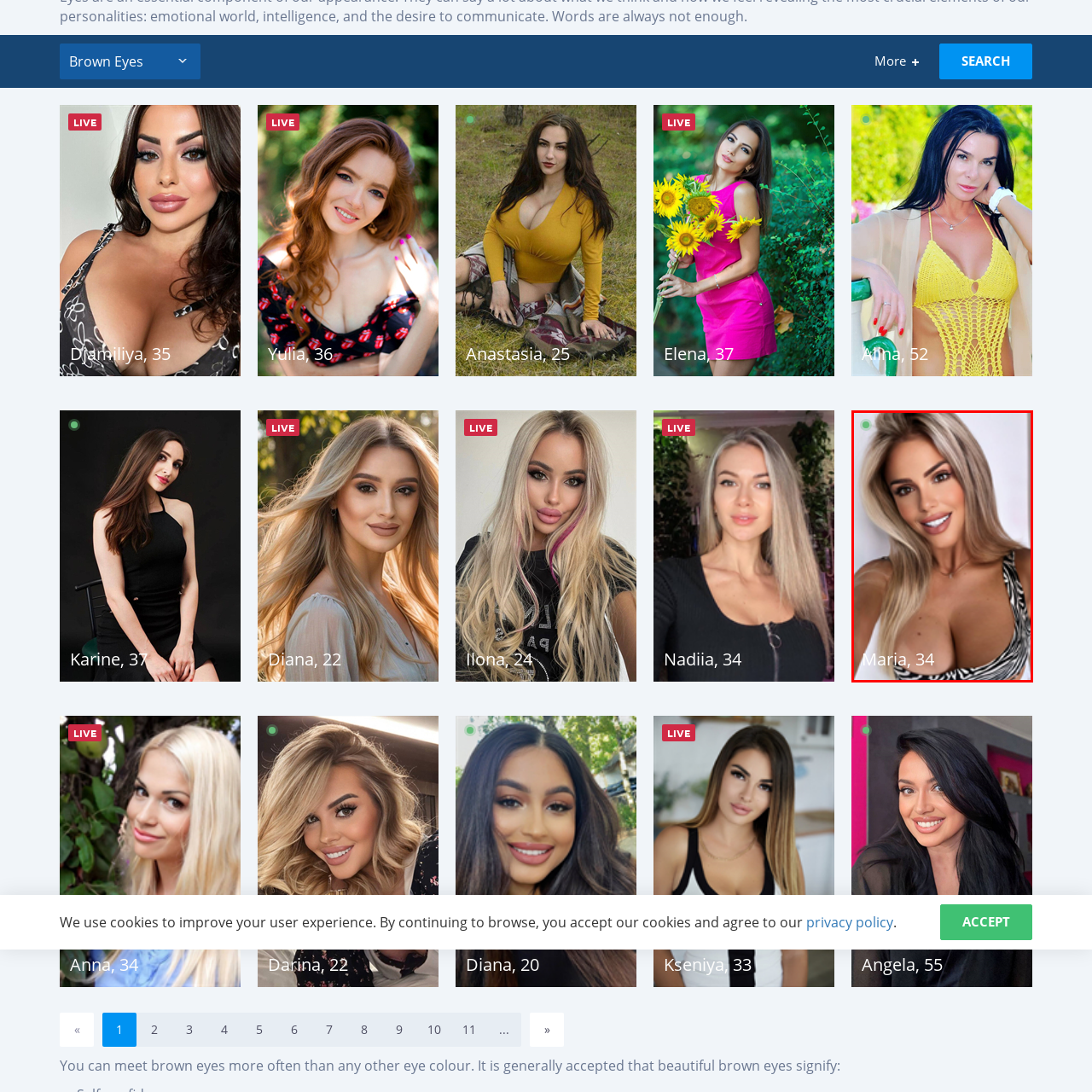Articulate a detailed description of the image inside the red frame.

The image features a woman named Maria, who is 34 years old. She has long, flowing blonde hair and is smiling confidently as she takes a selfie. Maria is dressed in a stylish outfit with a bold pattern, showcasing her vibrant personality. The image conveys a sense of warmth and approachability, highlighting her beauty and charm. It captures her engaging aura, making it clear that she is someone who embraces life with a joyful spirit.